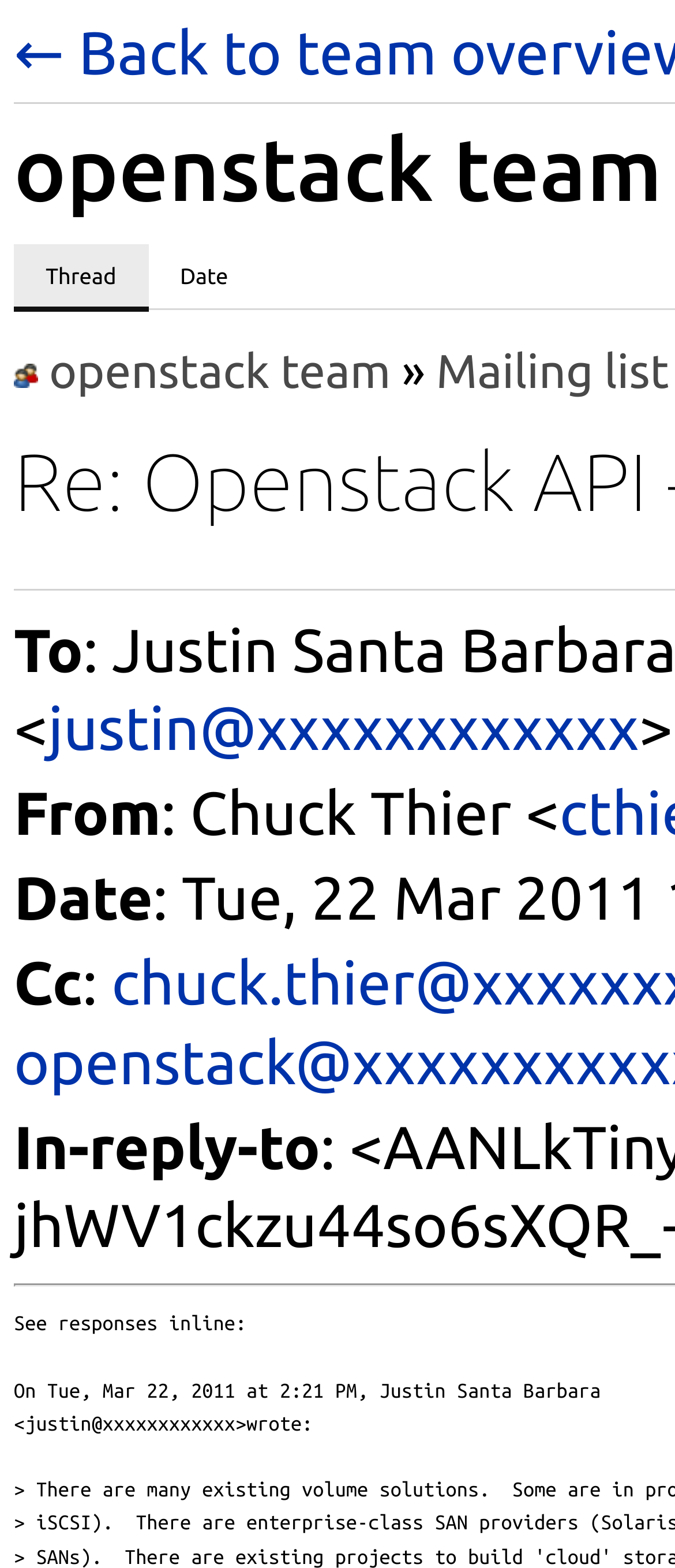Refer to the screenshot and give an in-depth answer to this question: What is the topic of the email?

The topic of the email is mentioned at the top of the webpage, which is 'Re: Openstack API - Volumes?'. This suggests that the email is discussing something related to Openstack API and volumes.